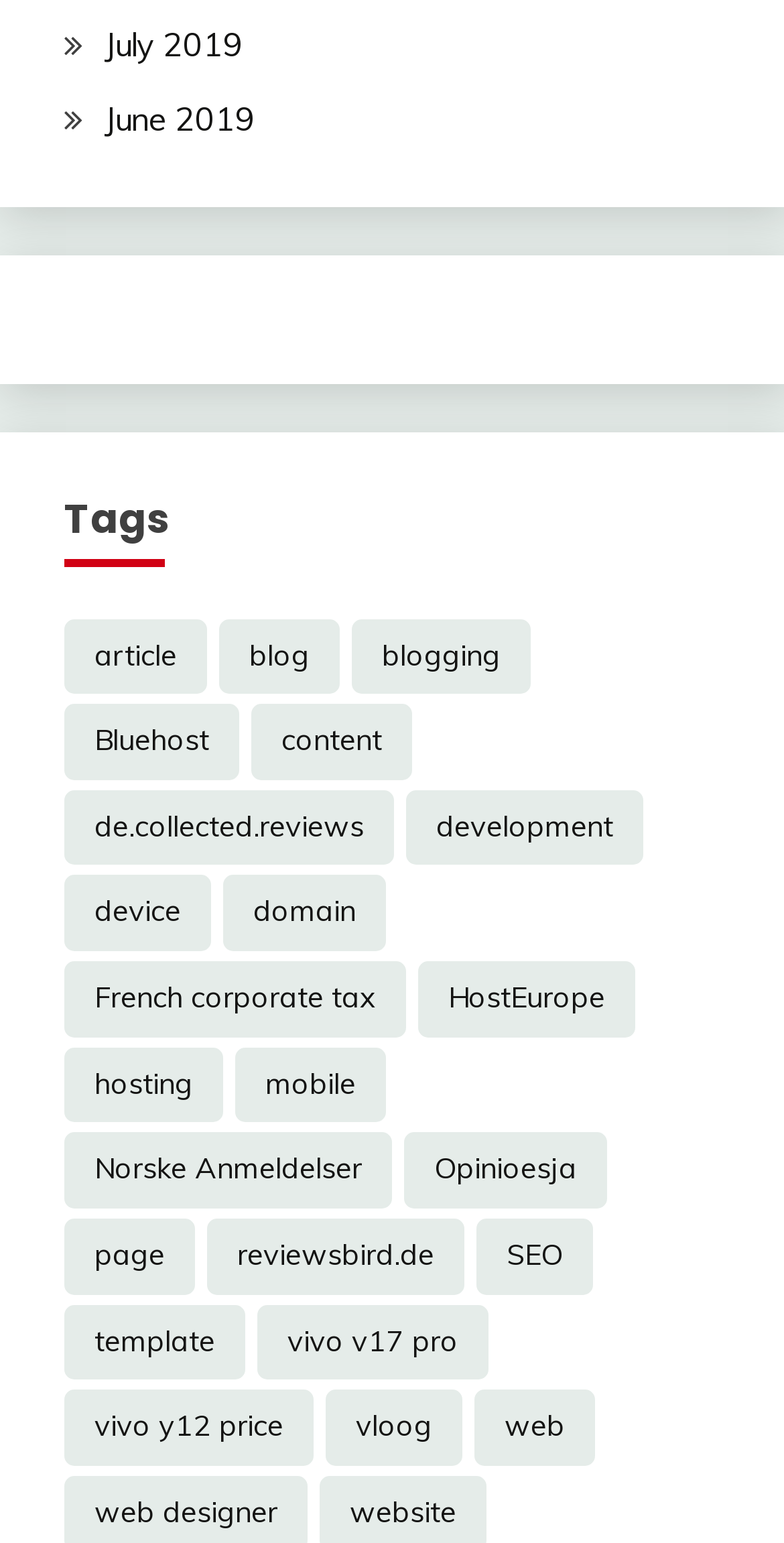How many items are tagged with 'template'?
Using the details from the image, give an elaborate explanation to answer the question.

I searched for the link with the text 'template' and found that it has 149 items associated with it.